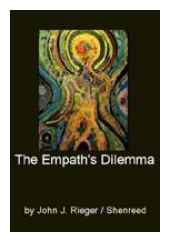Who is the author of the book?
Refer to the screenshot and respond with a concise word or phrase.

John J. Rieger